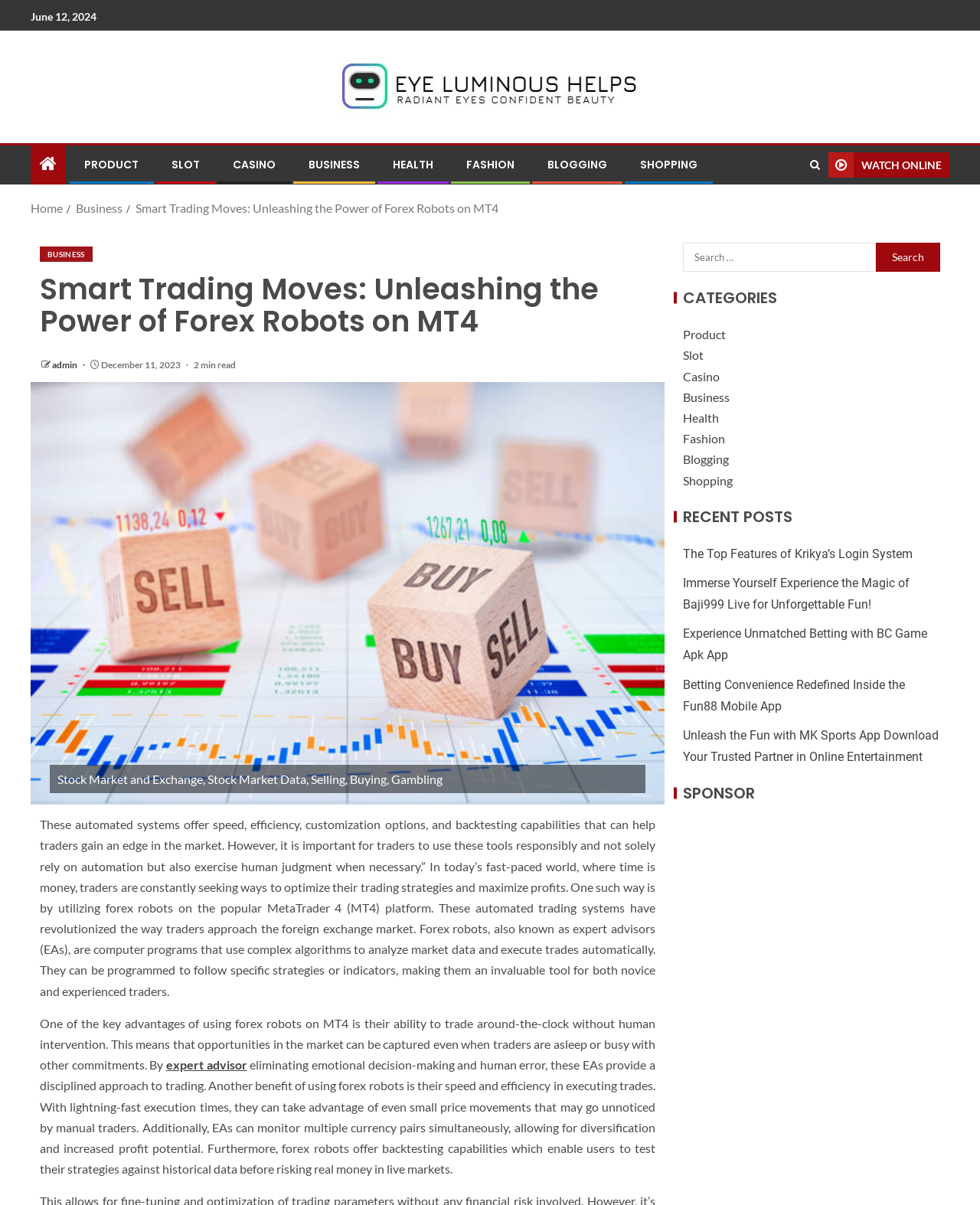Identify the bounding box coordinates of the clickable section necessary to follow the following instruction: "Click on the 'More…' button". The coordinates should be presented as four float numbers from 0 to 1, i.e., [left, top, right, bottom].

None